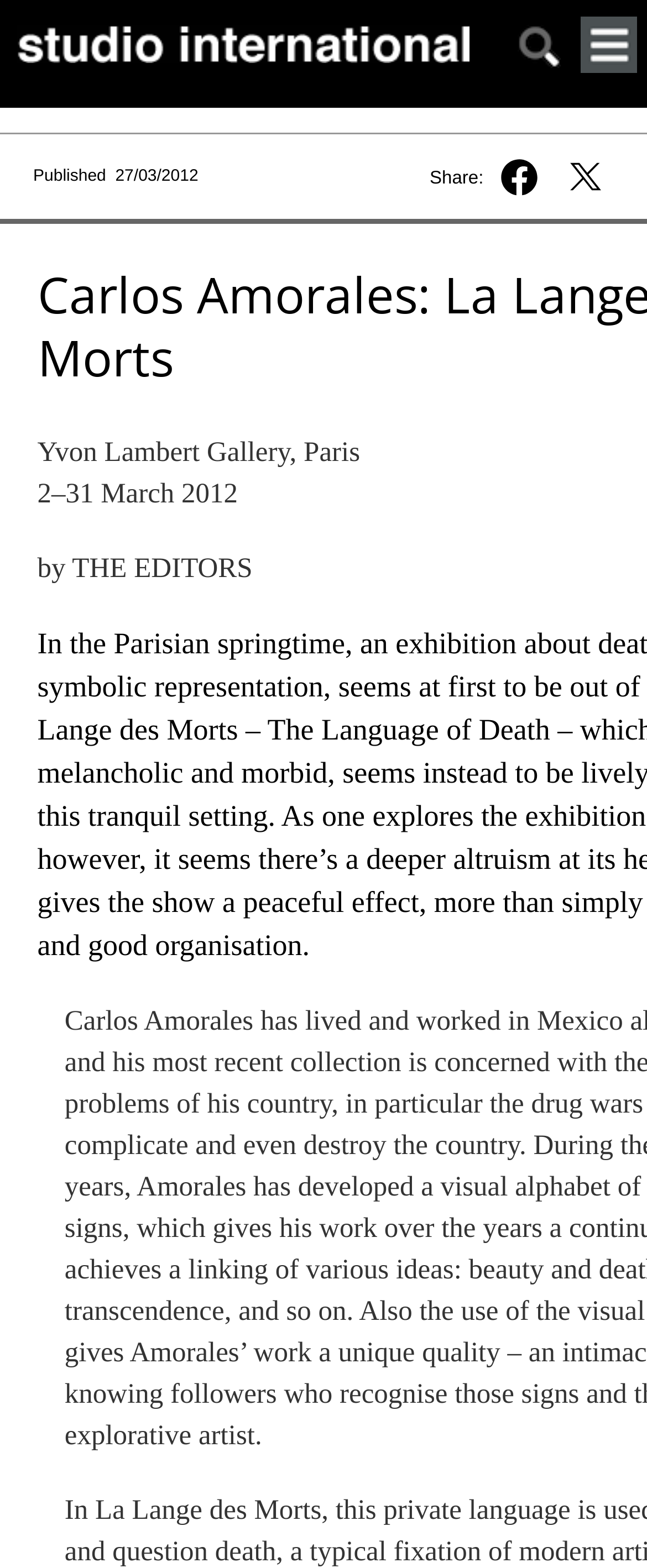Where was the exhibition held?
Can you provide an in-depth and detailed response to the question?

The location of the exhibition can be found in the StaticText element 'Yvon Lambert Gallery, Paris', which is a child element of the link element. This suggests that the exhibition was held at the Yvon Lambert Gallery in Paris.